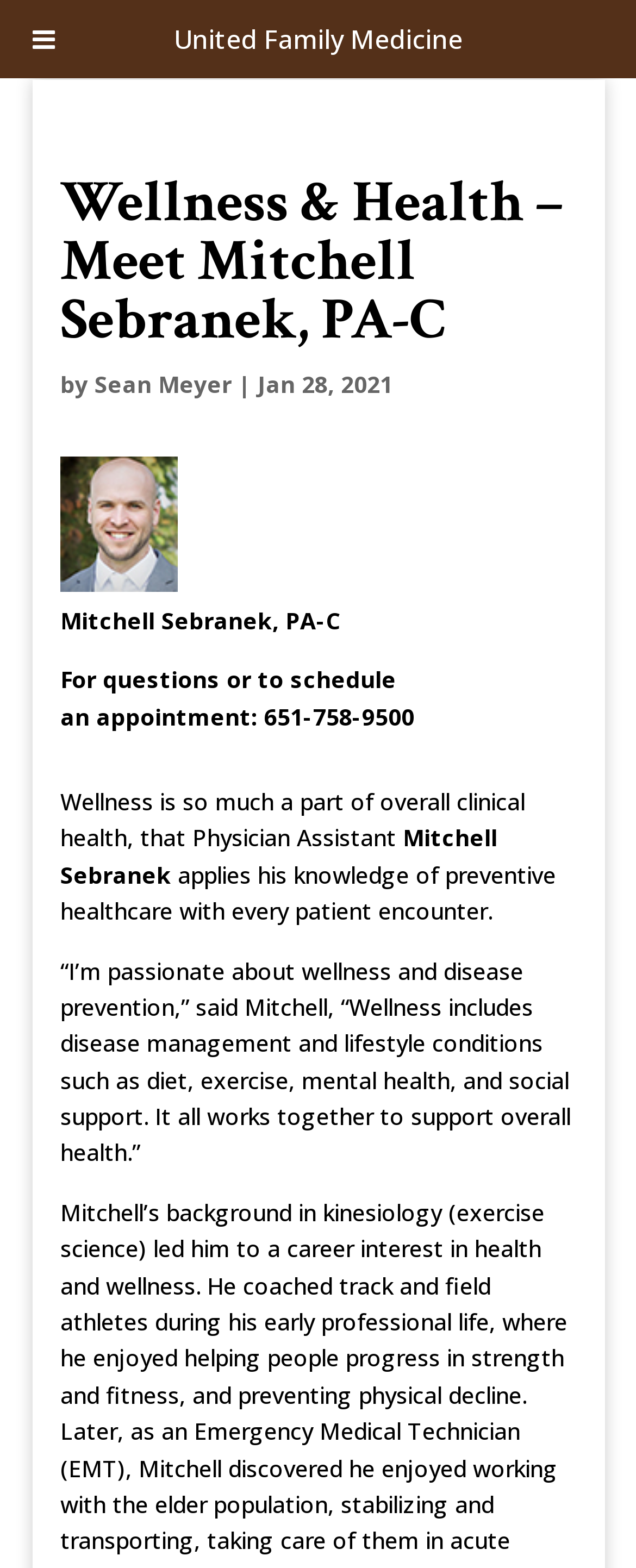Determine the bounding box coordinates for the HTML element mentioned in the following description: "United Family Medicine". The coordinates should be a list of four floats ranging from 0 to 1, represented as [left, top, right, bottom].

[0.273, 0.014, 0.727, 0.036]